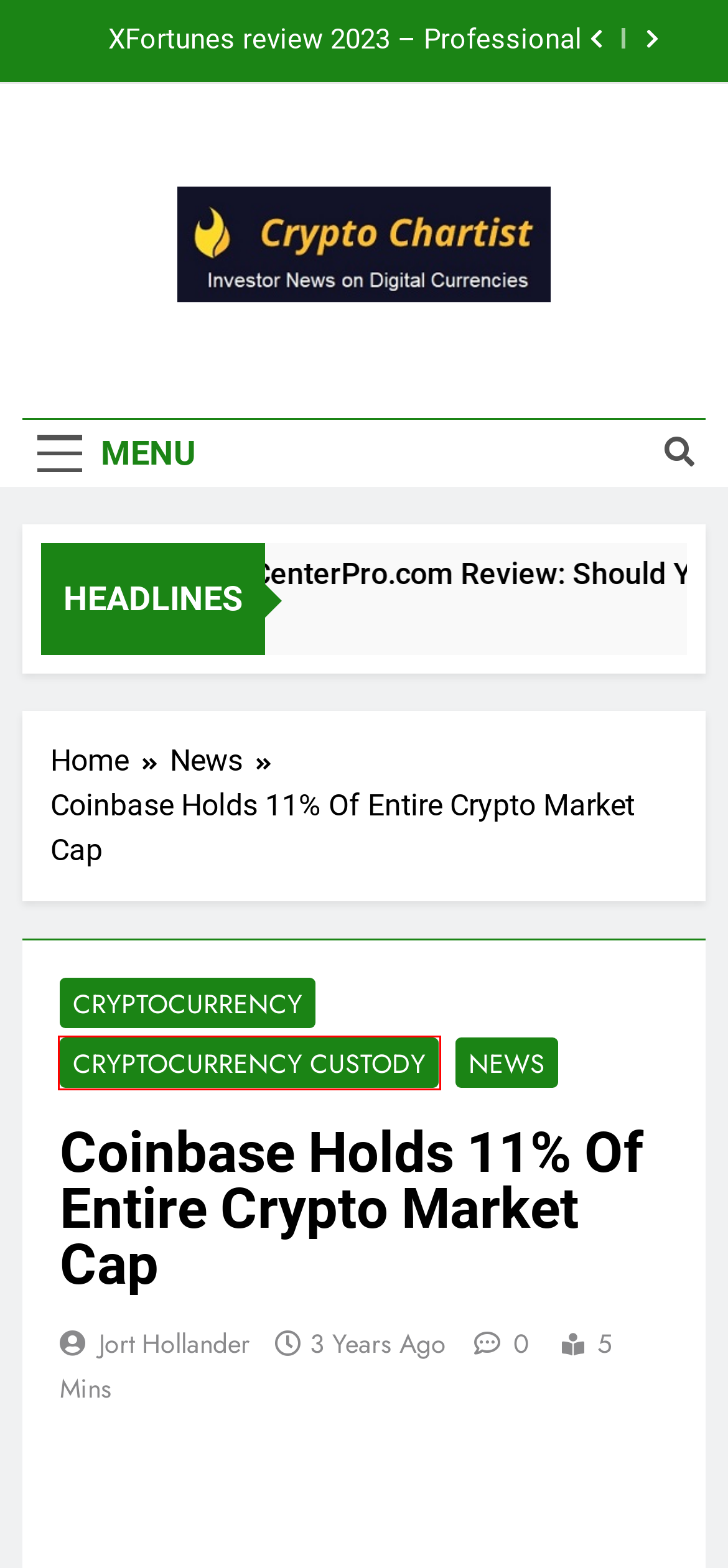You have received a screenshot of a webpage with a red bounding box indicating a UI element. Please determine the most fitting webpage description that matches the new webpage after clicking on the indicated element. The choices are:
A. XFortunes review 2023 – Professional CFD Trading Terms? - Crypto Trading Guide
B. Crypto Trading Guide
C. Cryptocurrency - Crypto Trading Guide
D. News - Crypto Trading Guide
E. Cryptocurrency Custody - Crypto Trading Guide
F. AirBit Club Executives Admit To Committing $100M Worth Of Crypto Fraud - Crypto Trading Guide
G. Jort Hollander - Crypto Trading Guide
H. StoneBridge Review: Analyze the Broker's Ecosystem - Crypto Chartist

E